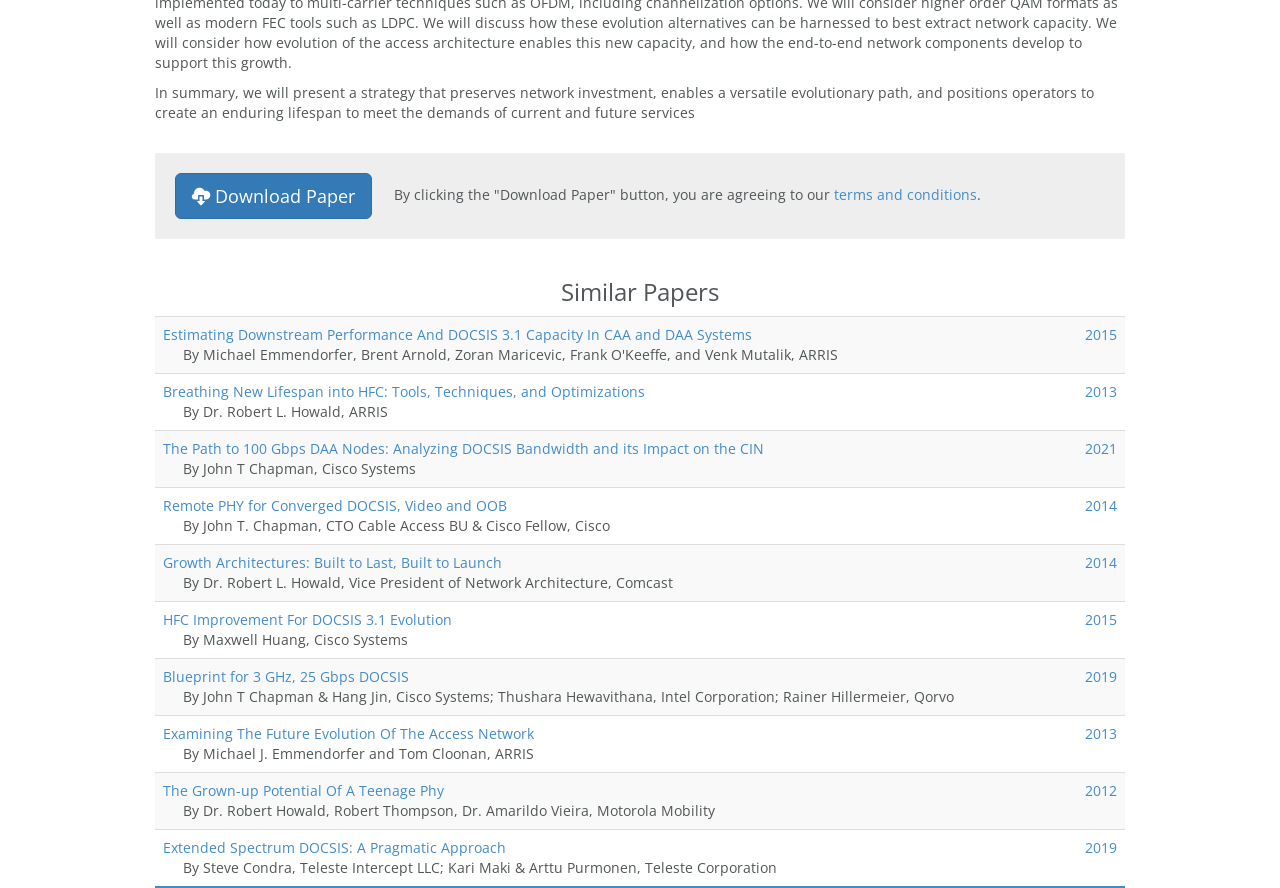Show the bounding box coordinates for the HTML element as described: "terms and conditions".

[0.651, 0.209, 0.763, 0.23]